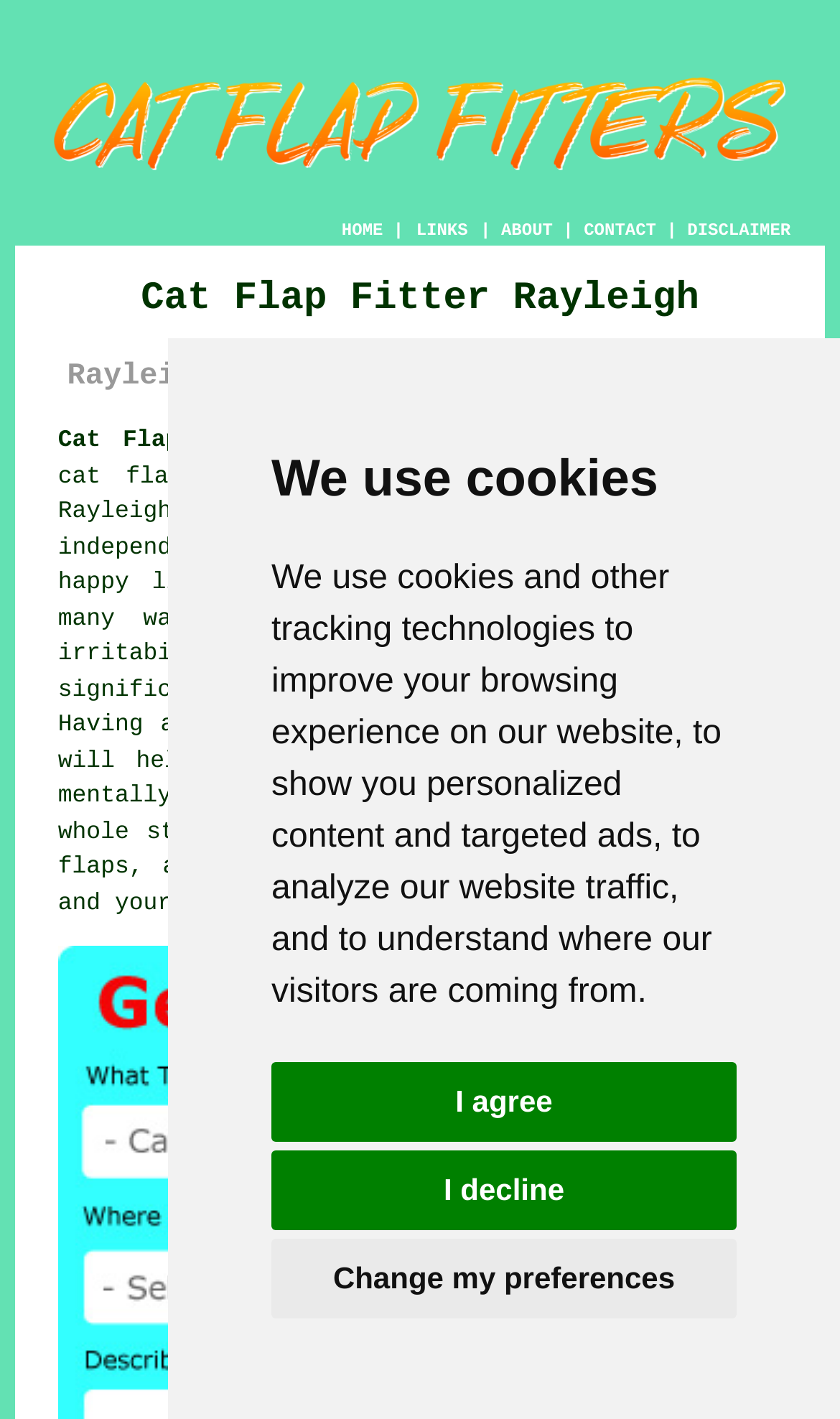Return the bounding box coordinates of the UI element that corresponds to this description: "Donate". The coordinates must be given as four float numbers in the range of 0 and 1, [left, top, right, bottom].

None